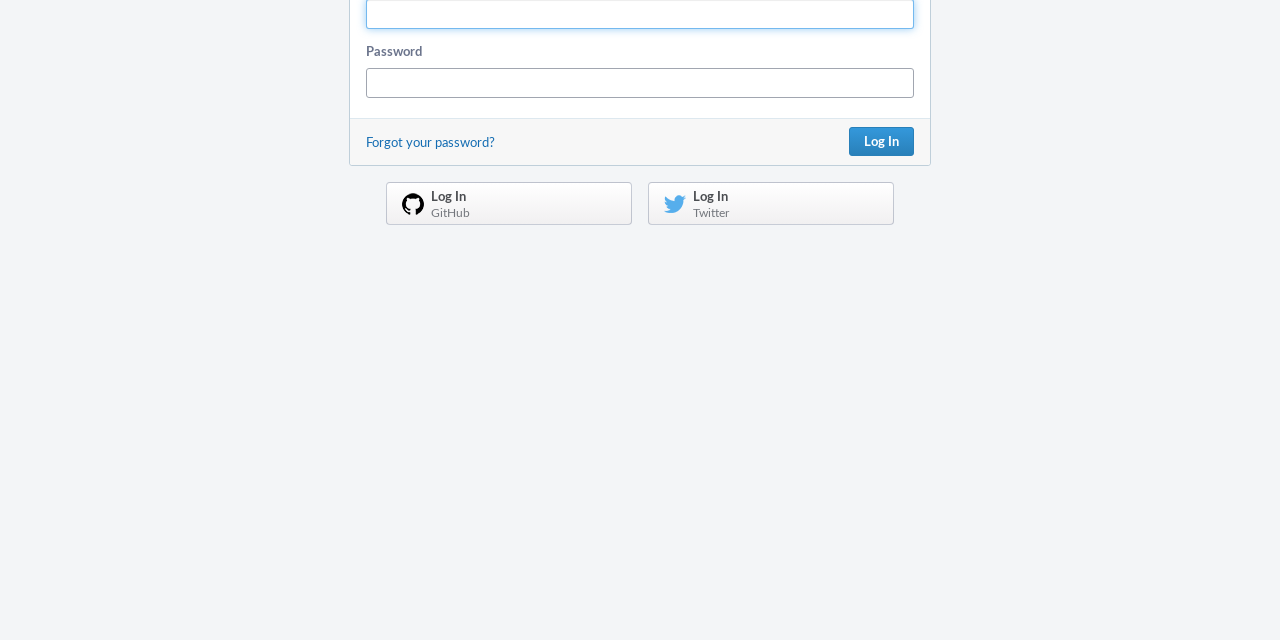Predict the bounding box of the UI element based on the description: "Log InTwitter". The coordinates should be four float numbers between 0 and 1, formatted as [left, top, right, bottom].

[0.506, 0.285, 0.698, 0.352]